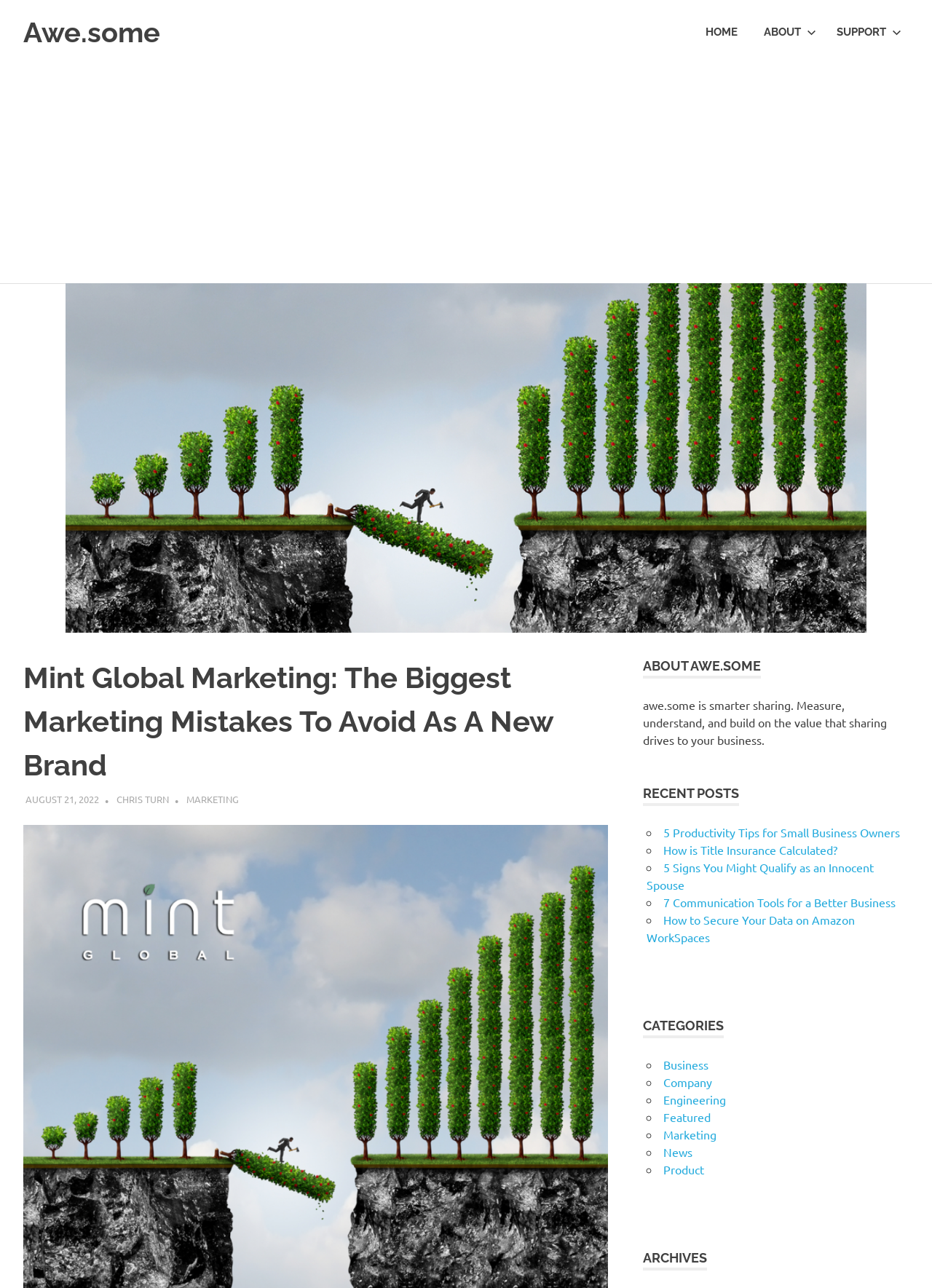What is the date of the article?
Offer a detailed and full explanation in response to the question.

I found the date of the article by looking at the link 'AUGUST 21, 2022' under the main heading 'Mint Global Marketing: The Biggest Marketing Mistakes To Avoid As A New Brand'.